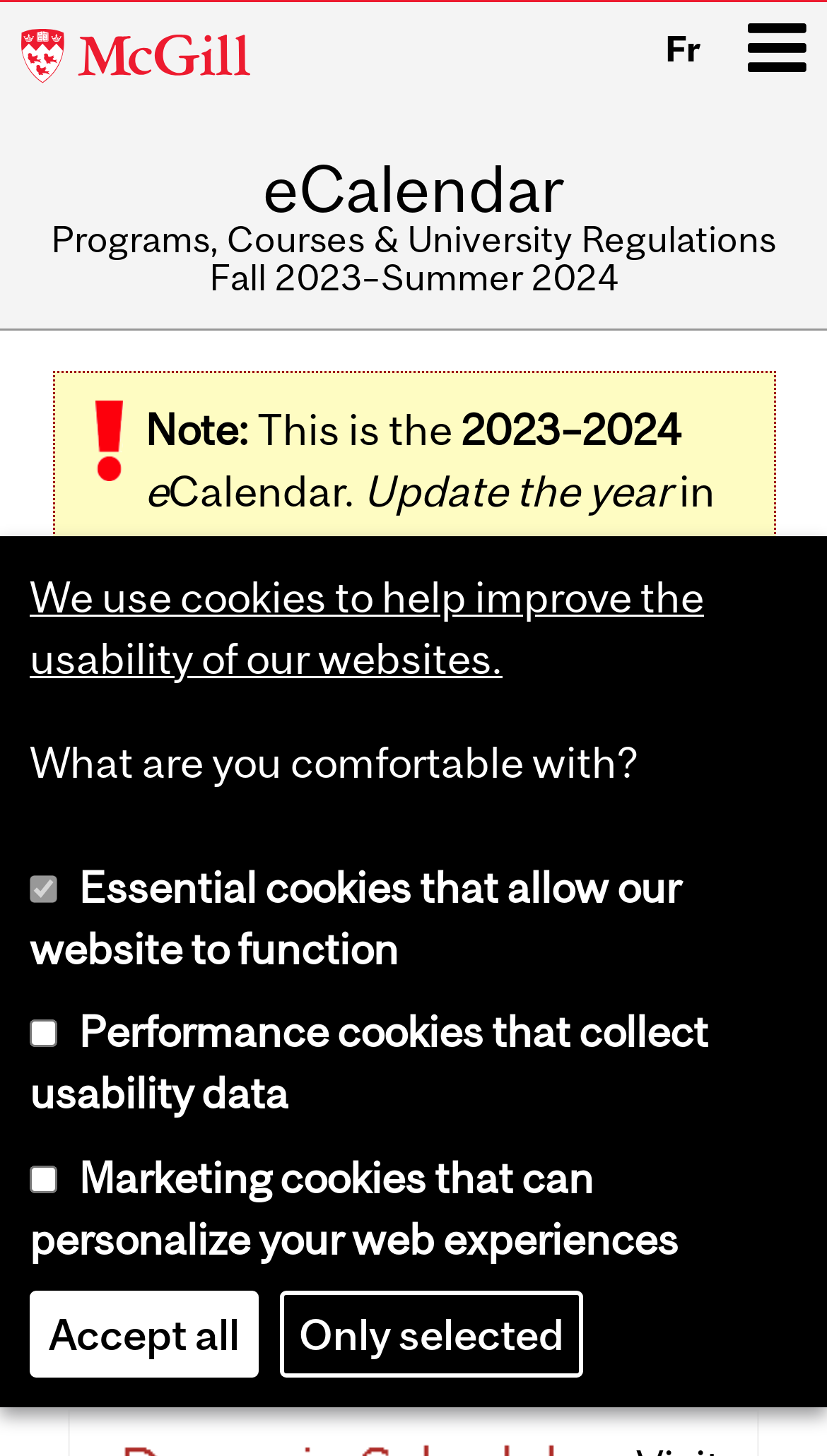Based on the description "McGill University", find the bounding box of the specified UI element.

[0.025, 0.009, 0.499, 0.073]